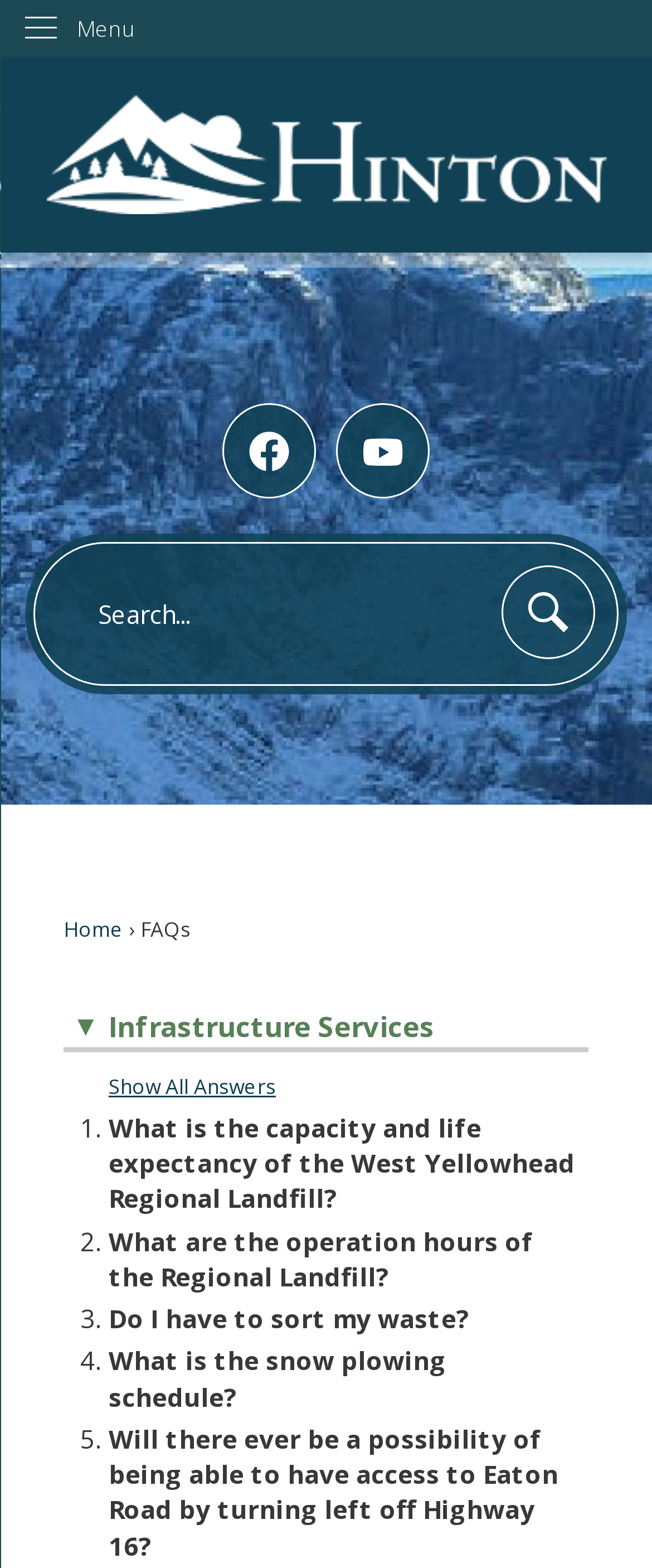Locate the bounding box coordinates of the clickable part needed for the task: "Show all answers".

[0.167, 0.683, 0.423, 0.702]